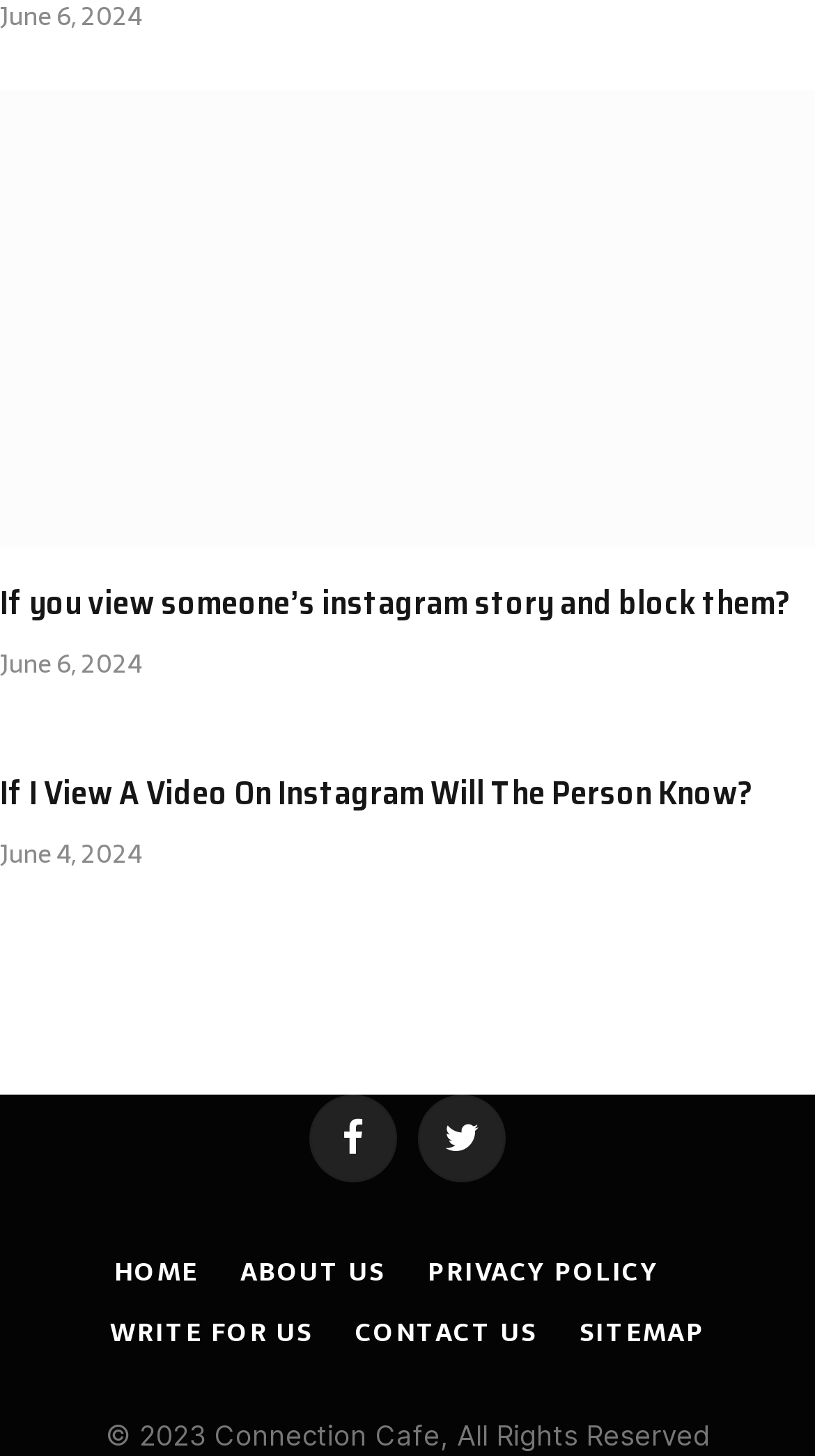Respond to the question below with a single word or phrase:
What is the purpose of the link 'WRITE FOR US'?

To write for the website